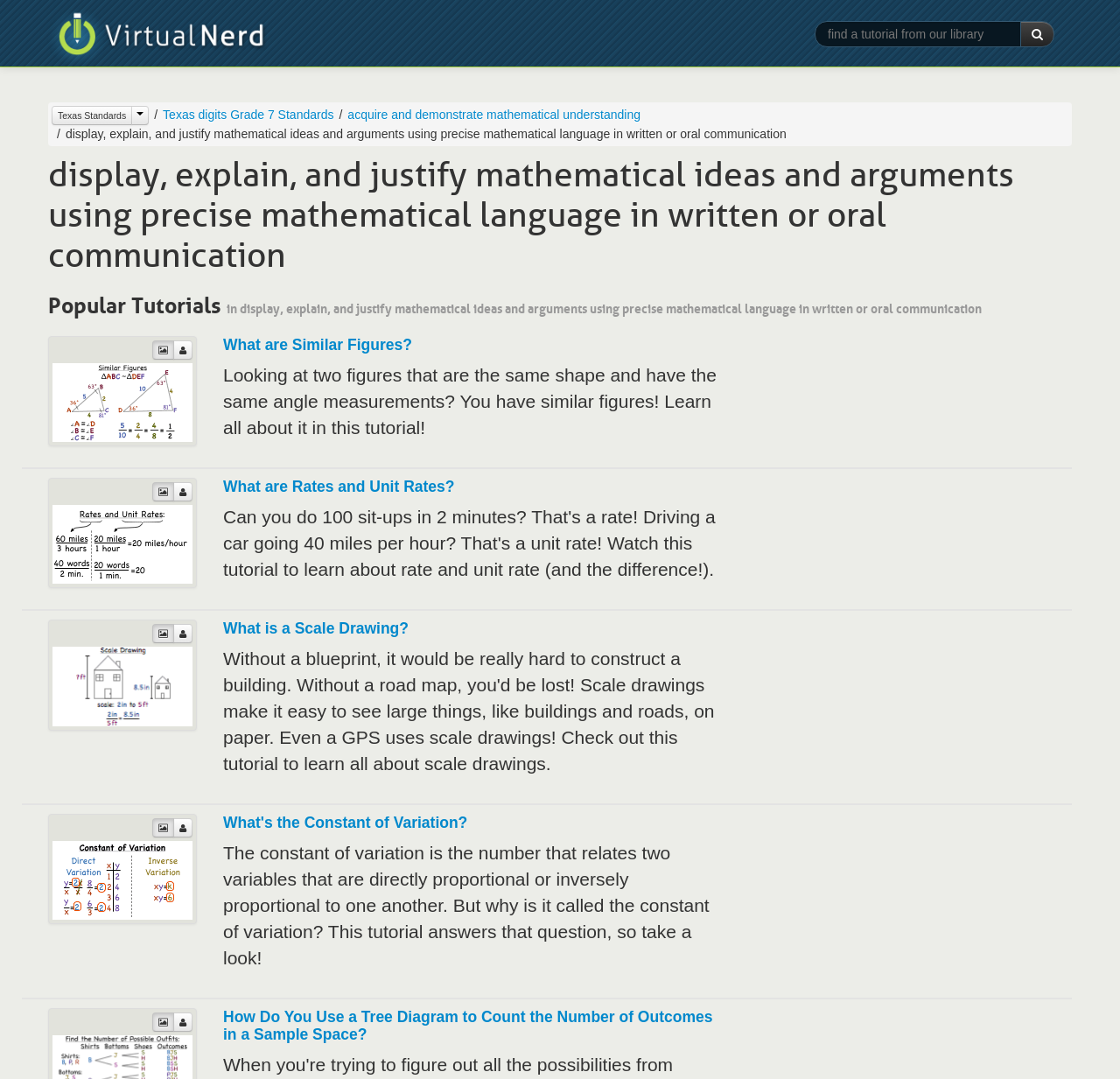What is the format of the tutorials?
Carefully examine the image and provide a detailed answer to the question.

According to the webpage, the tutorials are in the format of videos, each 3 to 7 minutes long, and they are synchronized with in-context information, hints, and links to supporting tutorials.